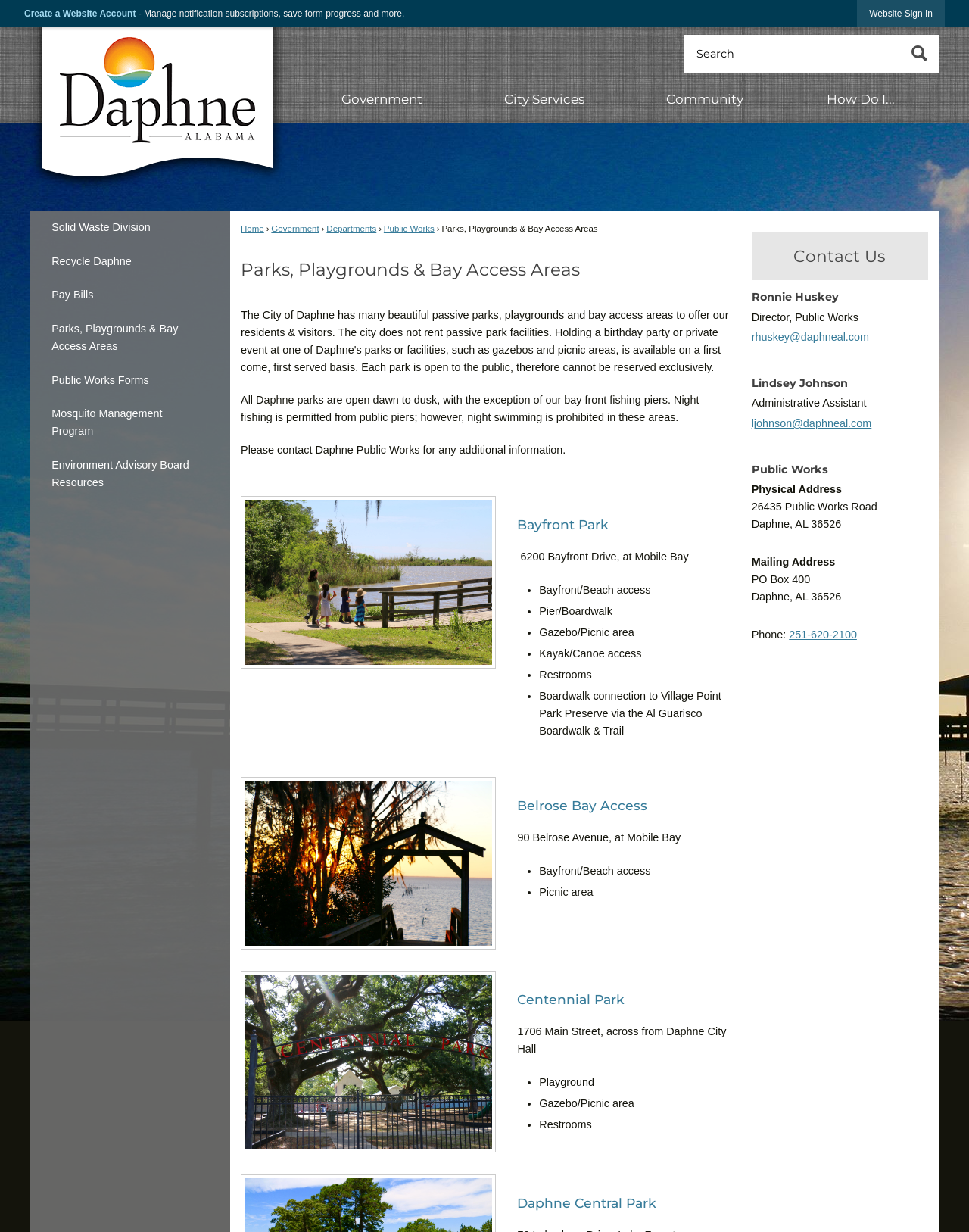Give a one-word or phrase response to the following question: What is the phone number of the Public Works department?

Not available